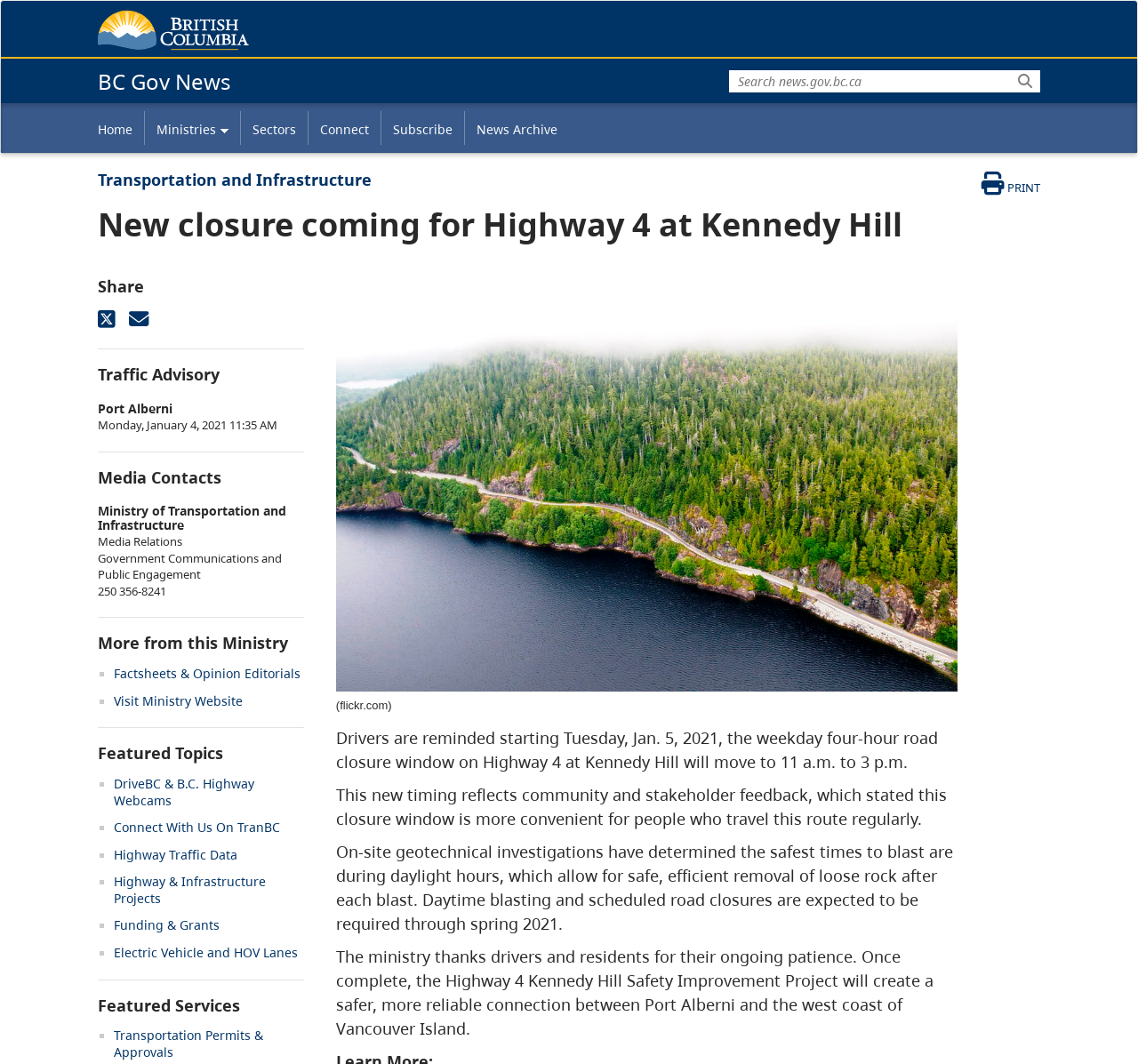Please identify the bounding box coordinates of the element I should click to complete this instruction: 'Print this page'. The coordinates should be given as four float numbers between 0 and 1, like this: [left, top, right, bottom].

[0.844, 0.161, 0.914, 0.184]